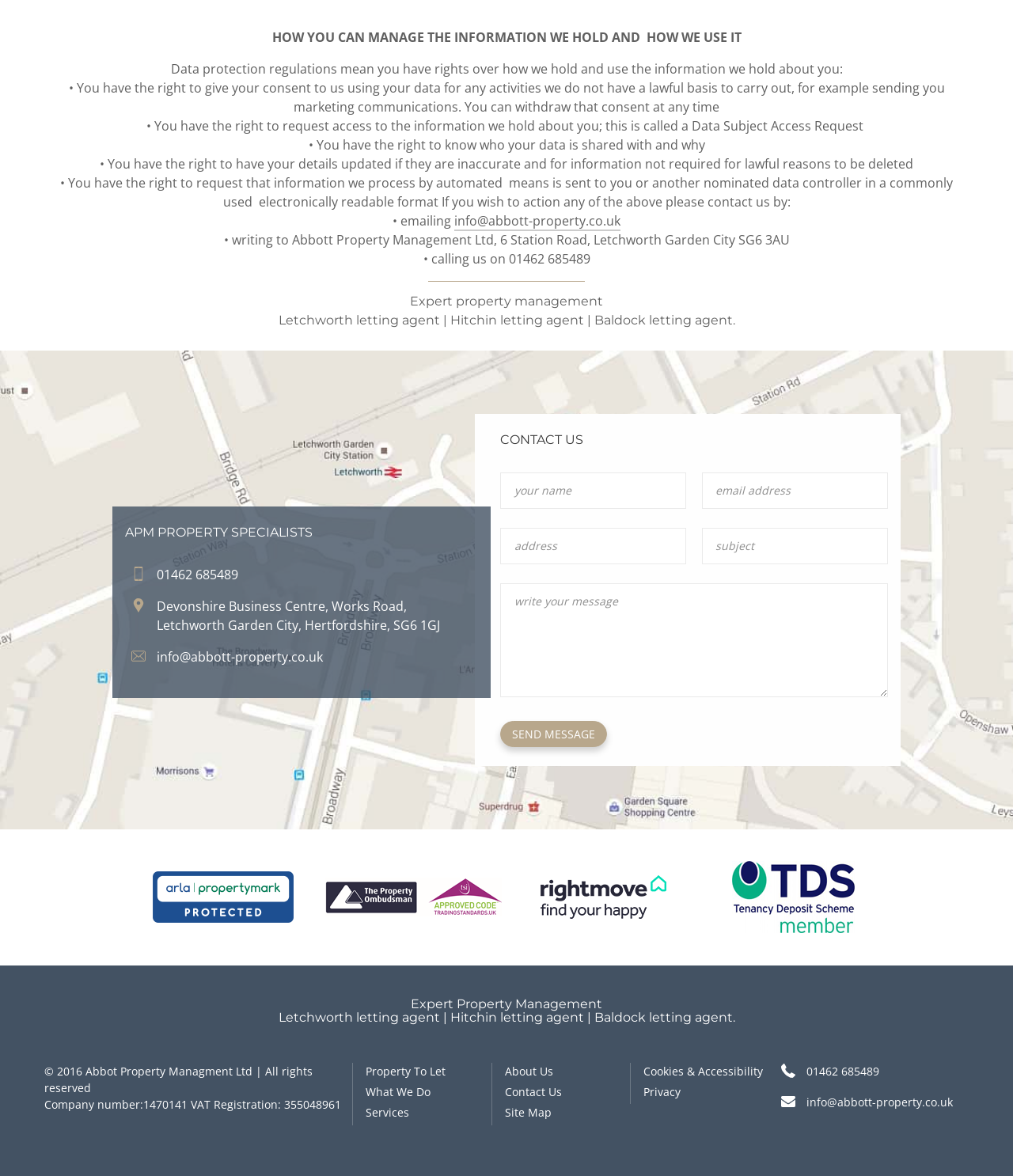By analyzing the image, answer the following question with a detailed response: What are the services provided by the property management?

I did not find a clear list of services provided by the property management on this webpage. However, I found a link to 'What We Do' and 'Services' at the bottom of the page, which may provide more information about their services.